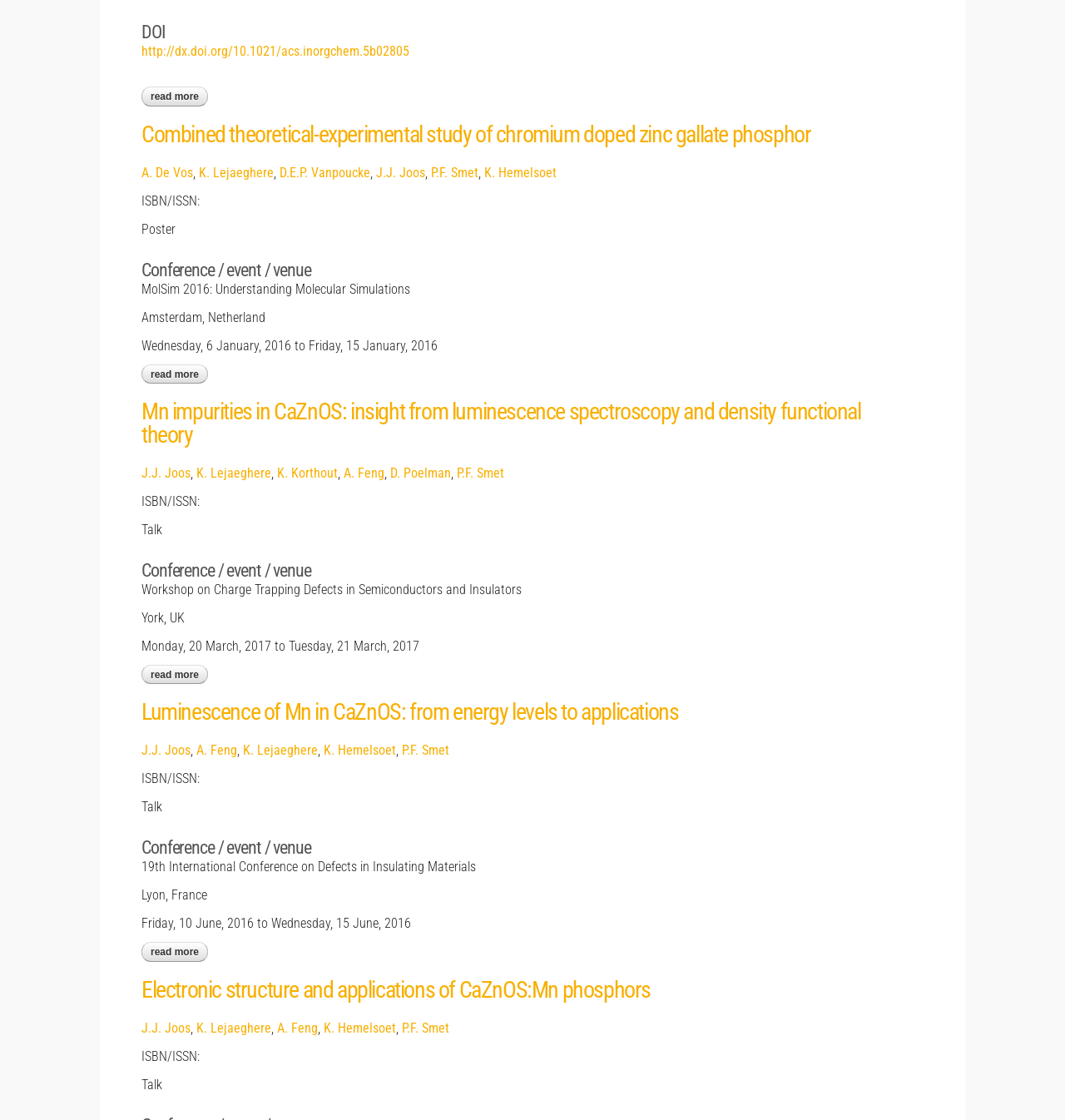Respond with a single word or phrase for the following question: 
What is the title of the first article?

Combined theoretical-experimental study of chromium doped zinc gallate phosphor